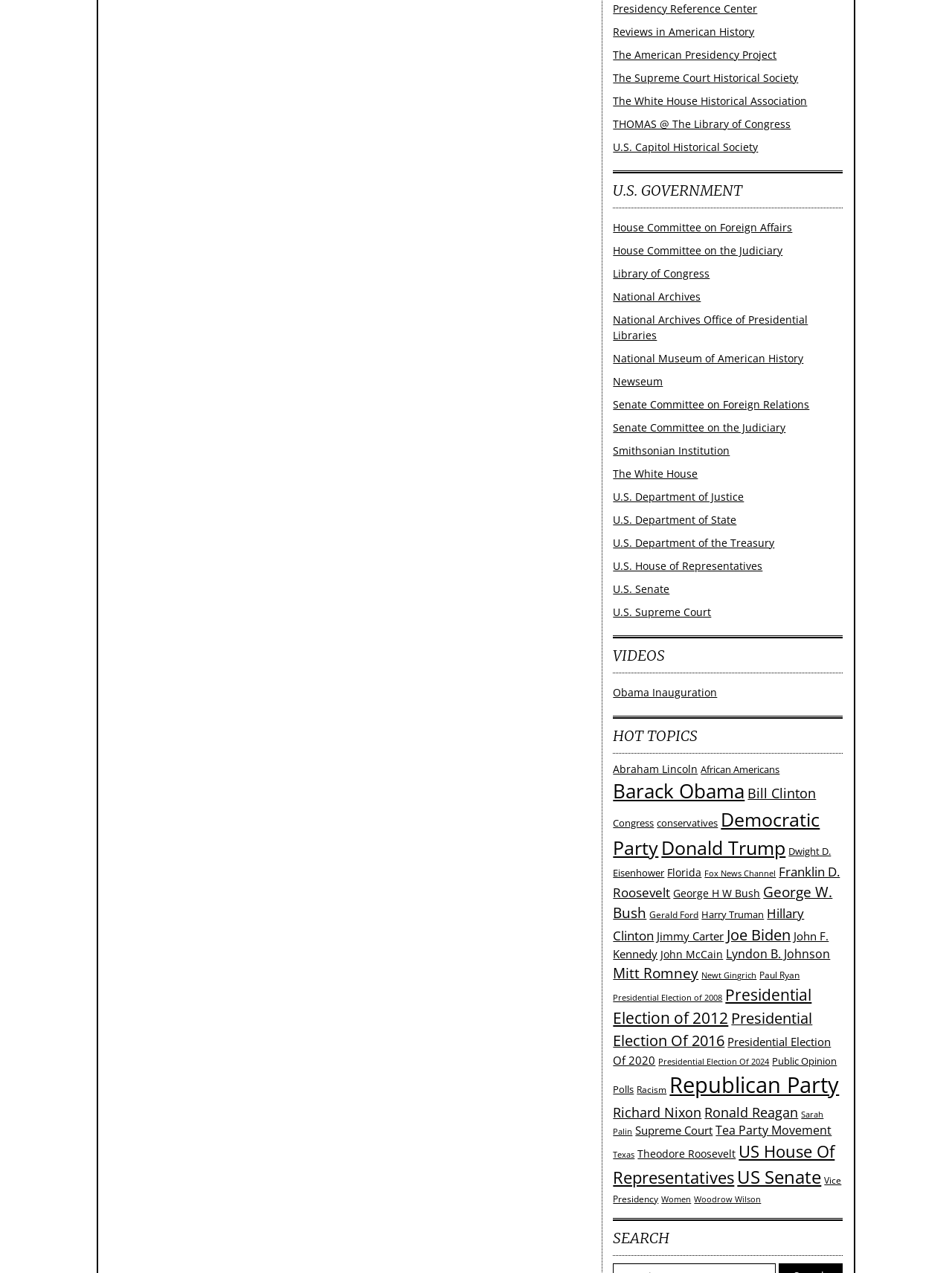How many items are related to 'Barack Obama'?
Refer to the image and provide a one-word or short phrase answer.

2,572